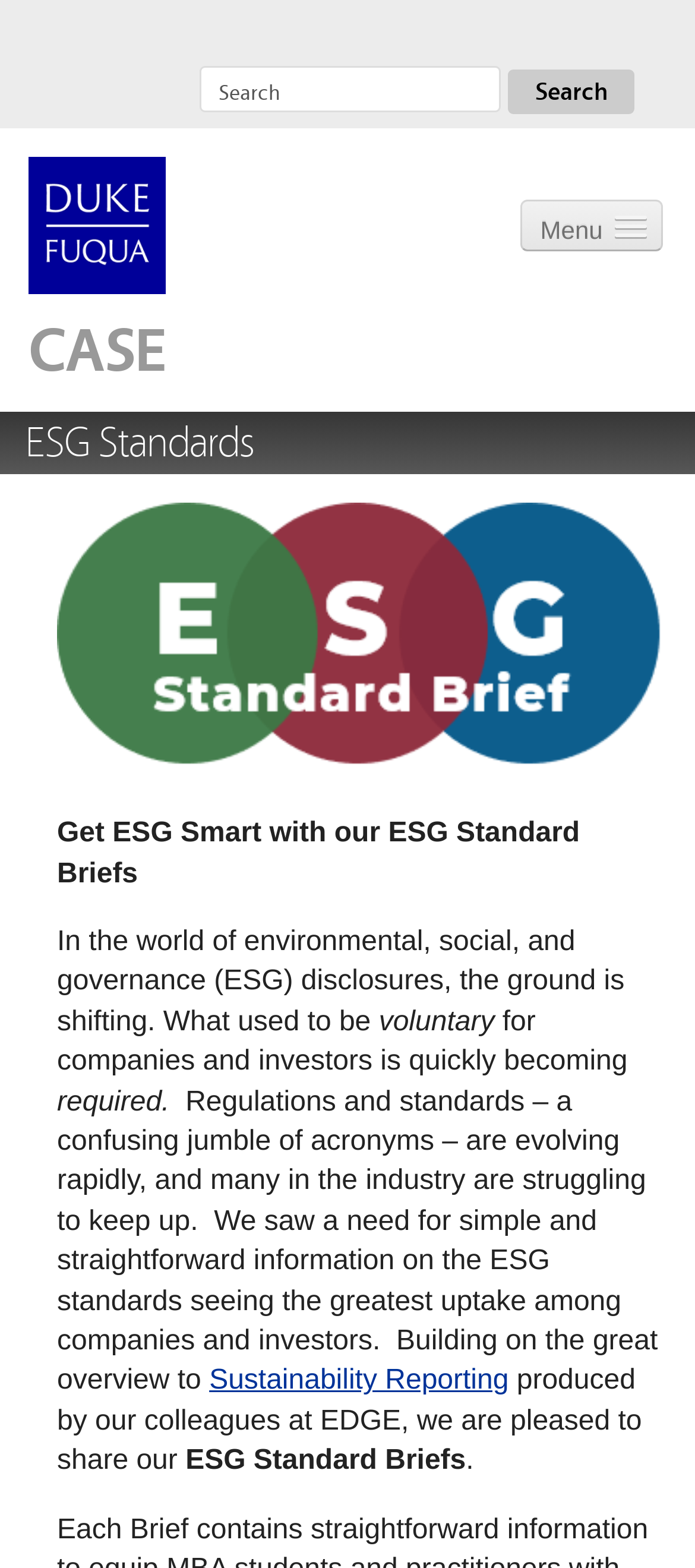What is the 'ESG Standard Briefs'?
Could you answer the question in a detailed manner, providing as much information as possible?

The 'ESG Standard Briefs' is a resource provided by the webpage, which is mentioned in the text as a simple and straightforward information on ESG standards. It is likely to be a document or a guide that provides an overview of ESG standards.